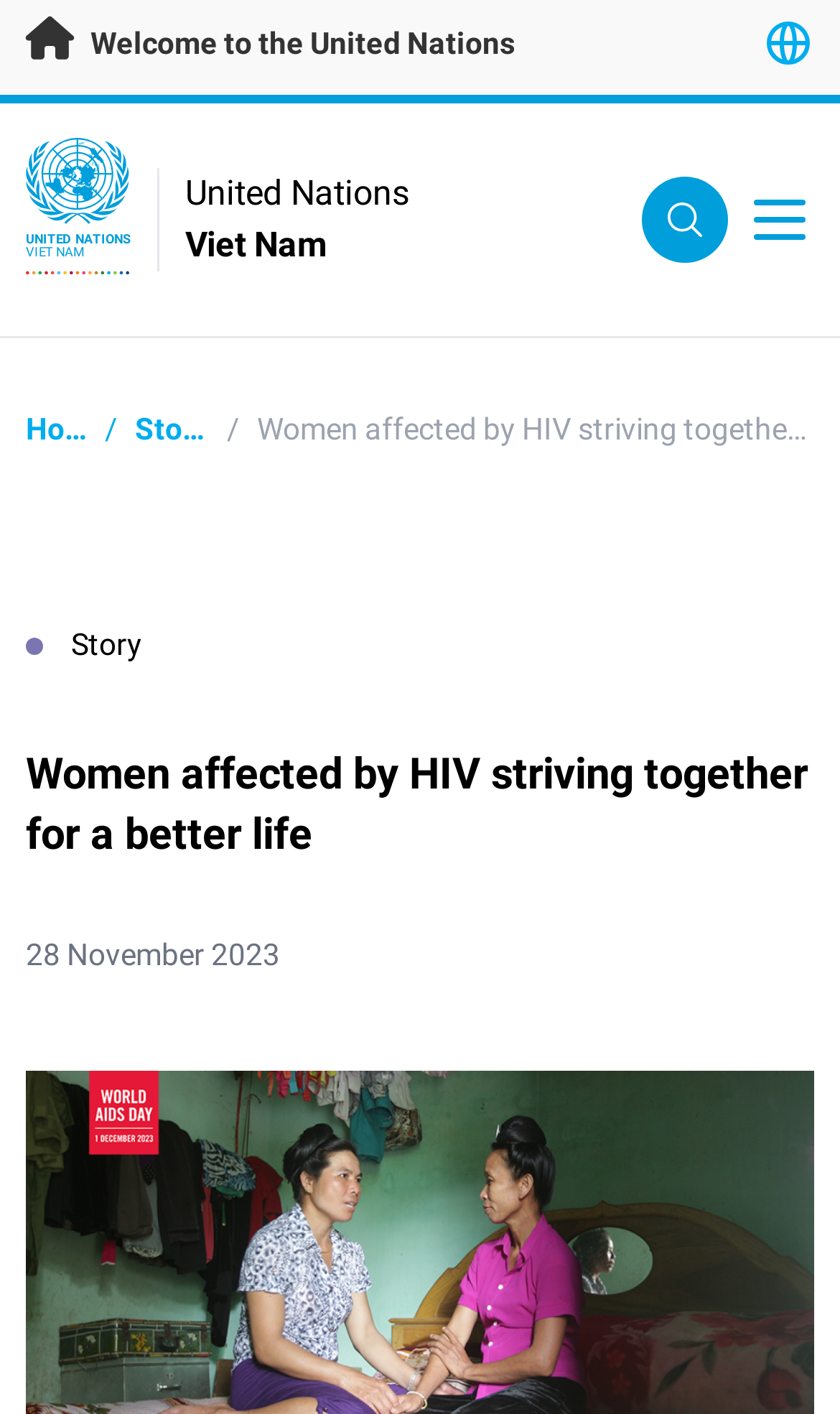Locate the bounding box of the UI element with the following description: "Welcome to the United Nations".

[0.031, 0.018, 0.613, 0.043]